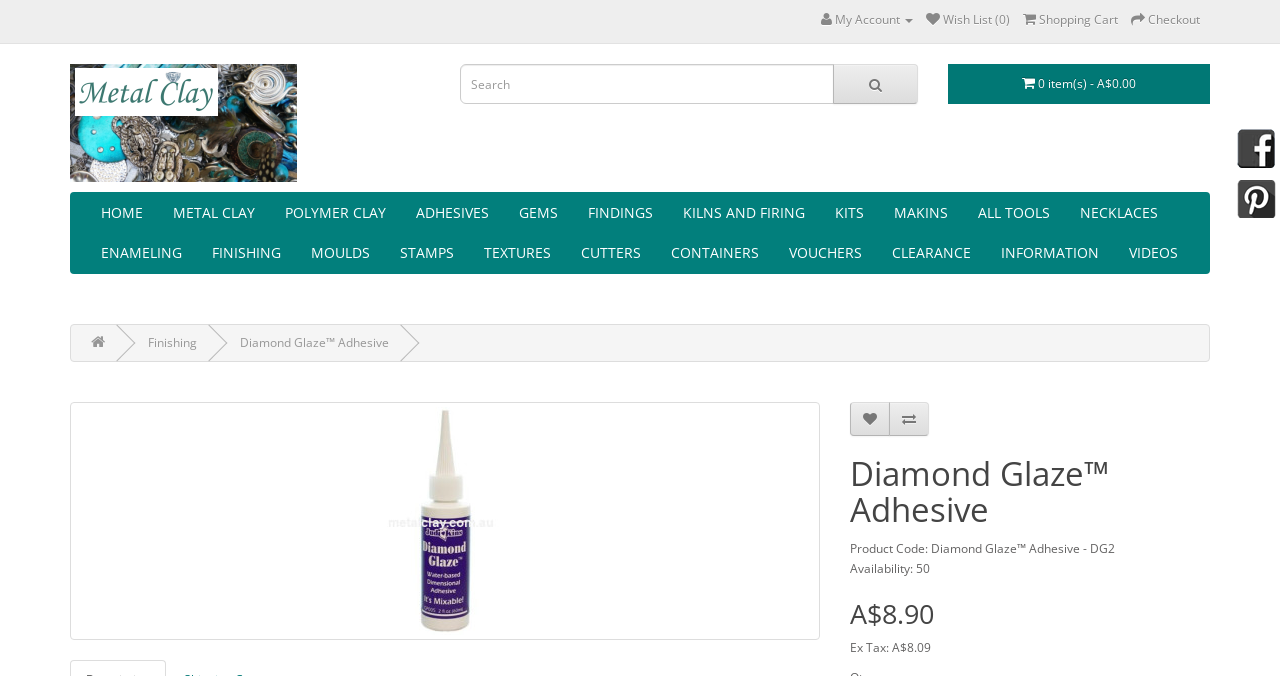Please specify the bounding box coordinates of the area that should be clicked to accomplish the following instruction: "Search for something". The coordinates should consist of four float numbers between 0 and 1, i.e., [left, top, right, bottom].

None